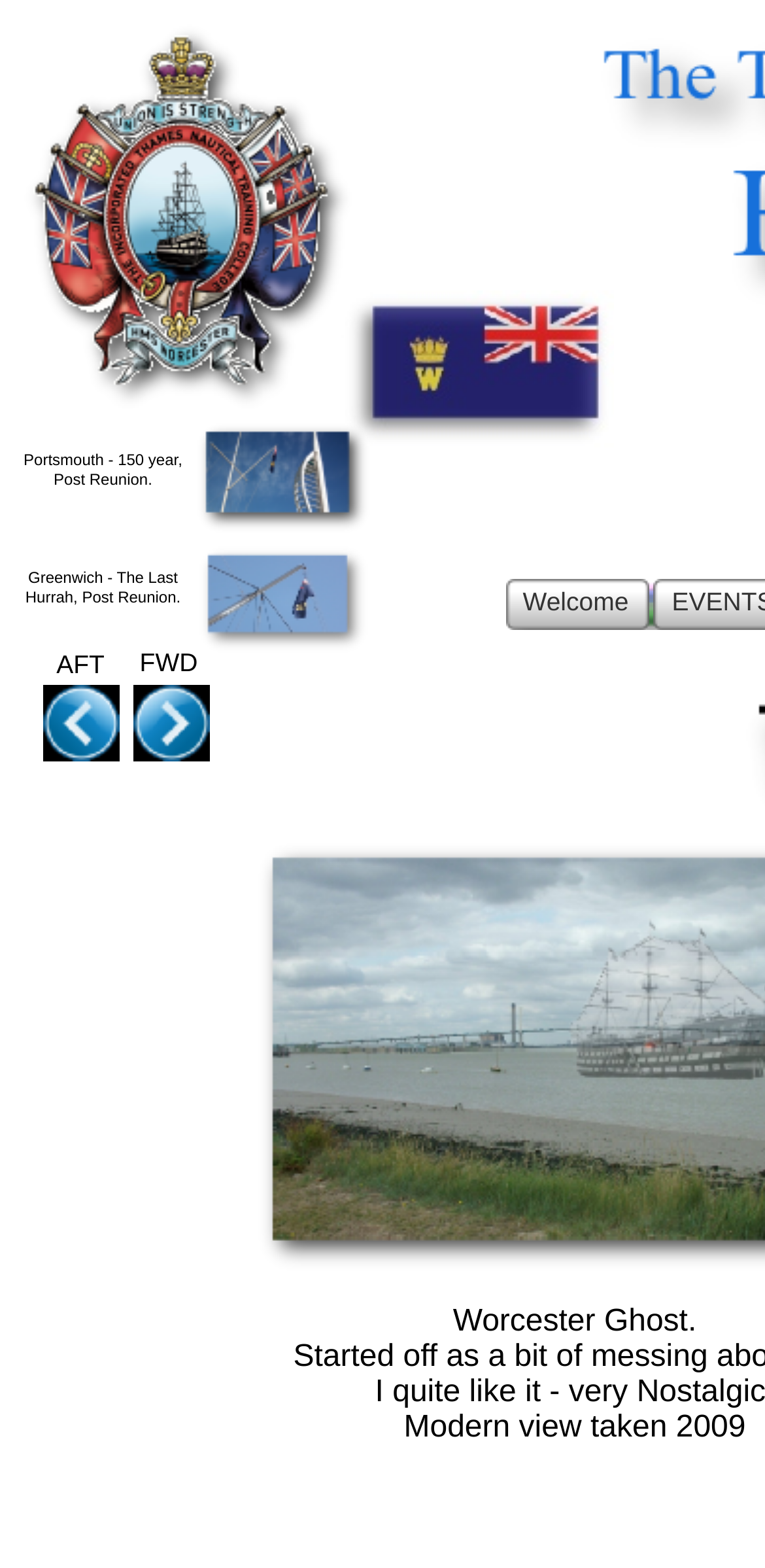What is the year mentioned in the last static text?
Analyze the screenshot and provide a detailed answer to the question.

The last static text element has the OCR text 'Modern view taken 2009', which suggests that the year mentioned is 2009.